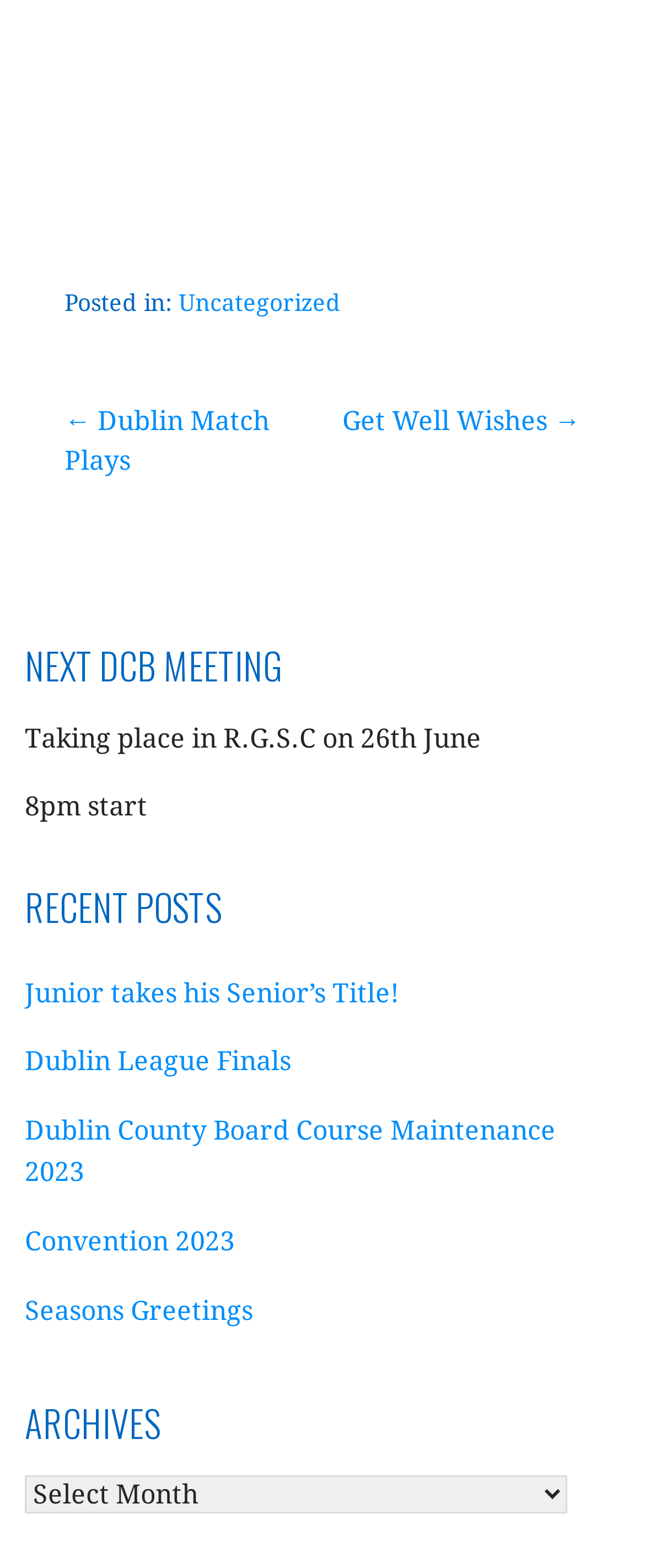Provide a brief response to the question below using a single word or phrase: 
What is the purpose of the navigation section?

Post navigation